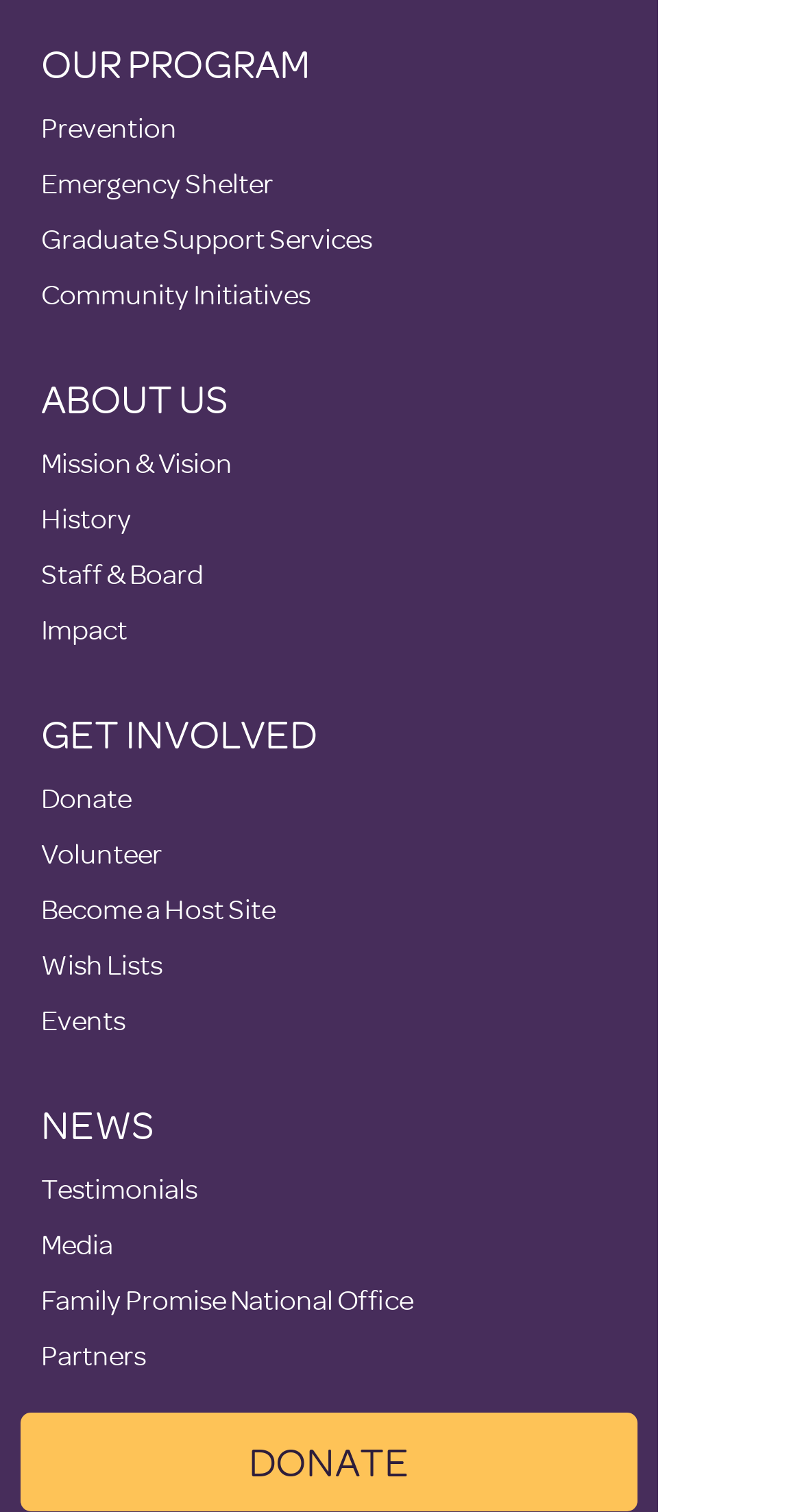Find the bounding box coordinates for the HTML element specified by: "Mission & Vision".

[0.051, 0.294, 0.29, 0.317]